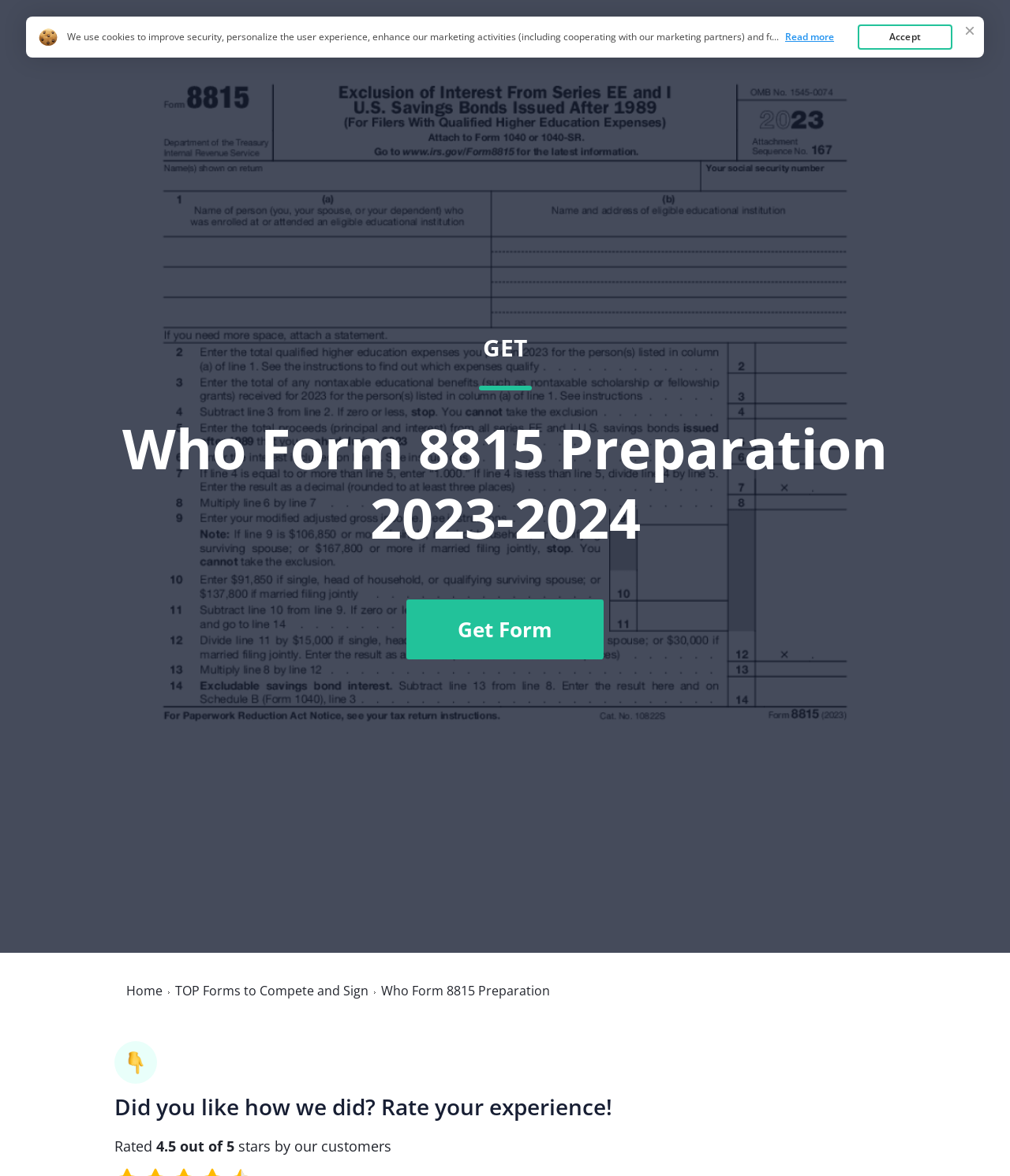Determine the bounding box for the UI element that matches this description: "Get Form".

[0.402, 0.51, 0.598, 0.561]